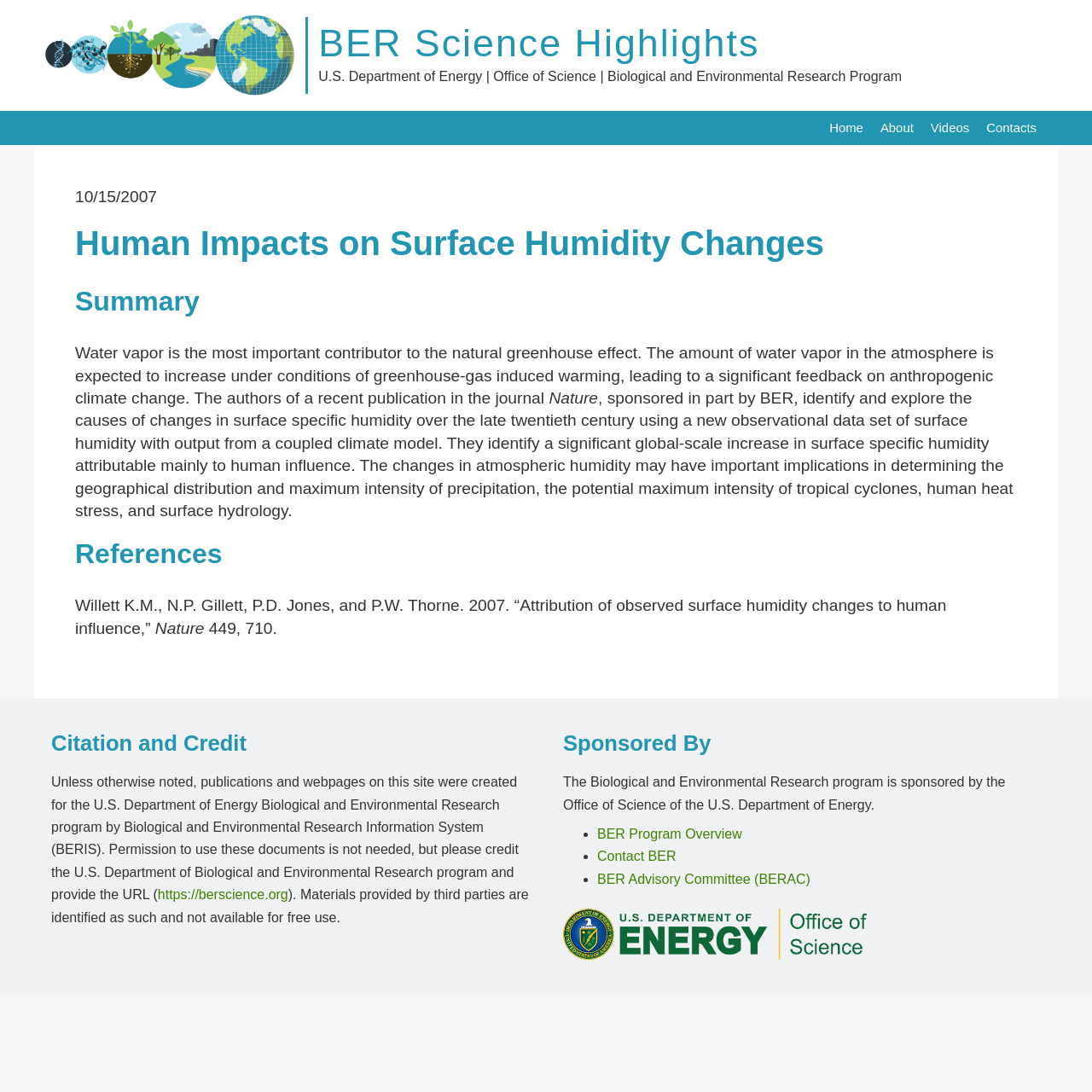Based on the provided description, "Contact BER", find the bounding box of the corresponding UI element in the screenshot.

[0.547, 0.778, 0.619, 0.791]